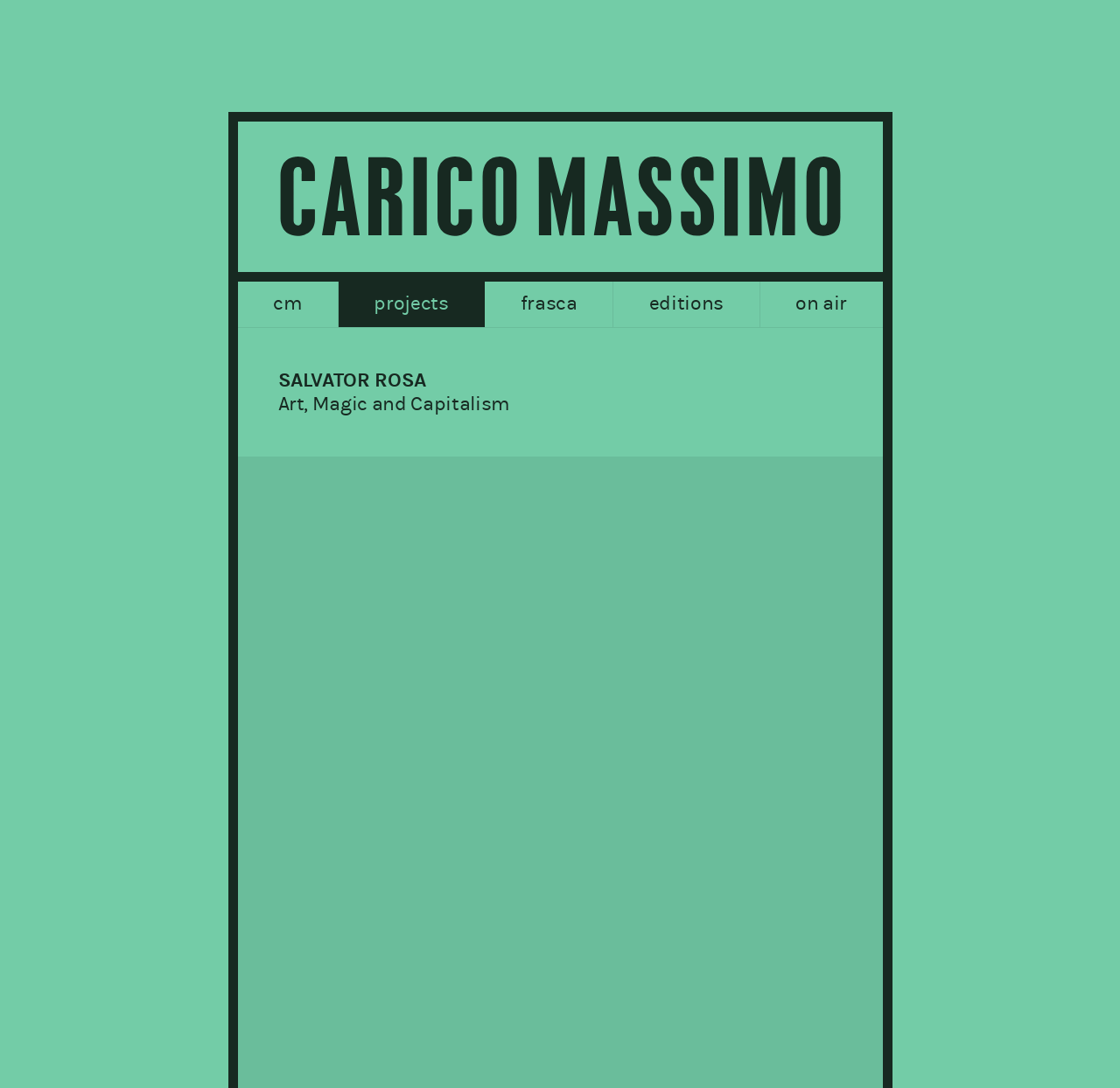What is the name of one of the sections on the webpage?
Based on the screenshot, respond with a single word or phrase.

projects